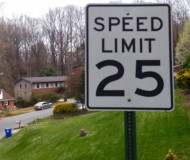Break down the image and describe each part extensively.

The image depicts a road sign clearly indicating a speed limit of 25 miles per hour. The sign is prominently displayed against a backdrop of a suburban neighborhood, where a few homes are visible amidst a lush green landscape. The context of this image ties into recent legal discussions regarding speed limits in Michigan, particularly a case where the Michigan Court of Appeals ruled against enforcing a 25 MPH speed limit on a road lacking proper signage. This ruling emphasizes the importance of lawful speed limit enforcement, highlighting that roads without posted limits default to a higher speed, which in Michigan is 55 MPH. The image serves as a visual representation of the controversial speed limit that led to legal scrutiny.